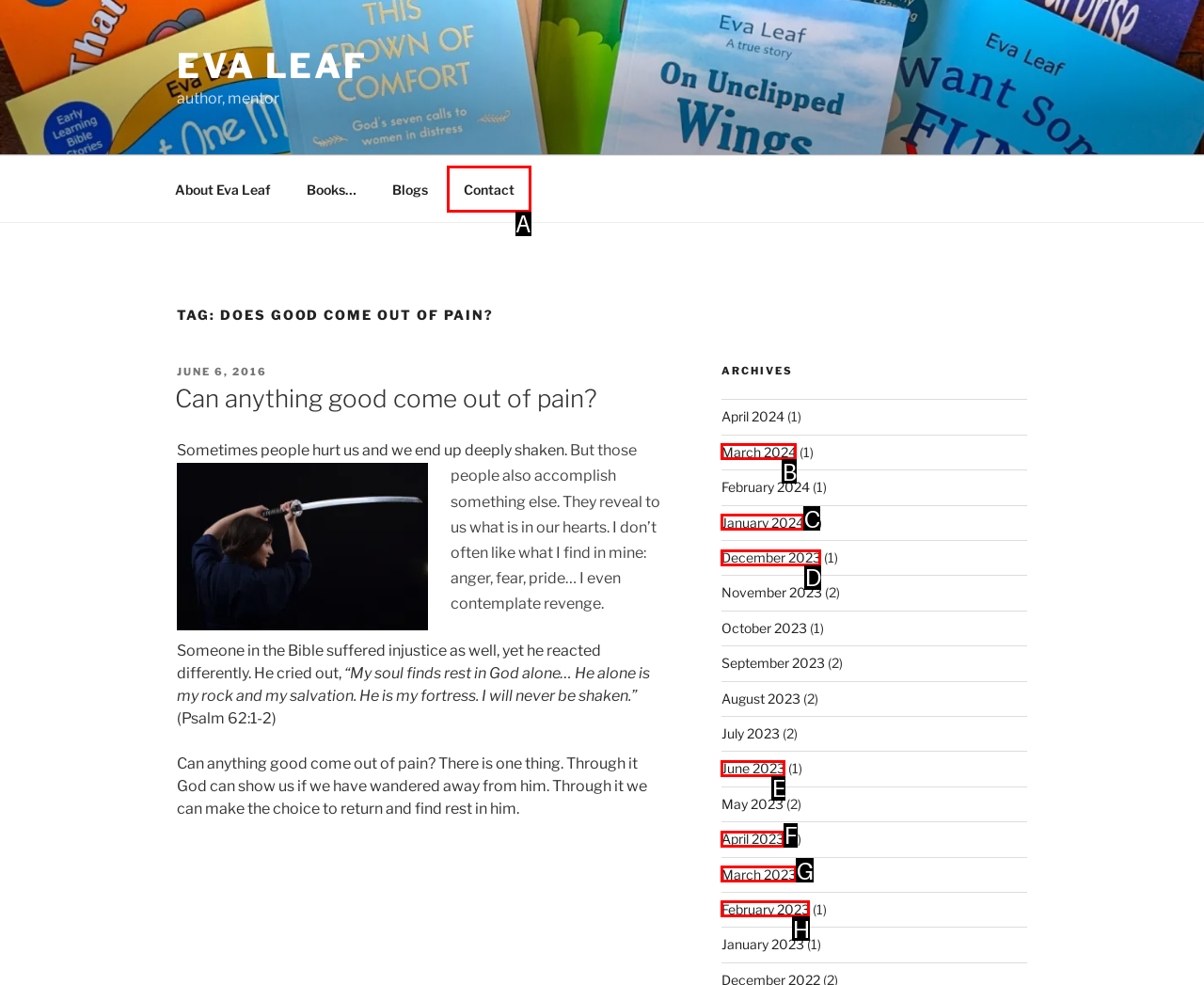Choose the HTML element that aligns with the description: April 2023. Indicate your choice by stating the letter.

F